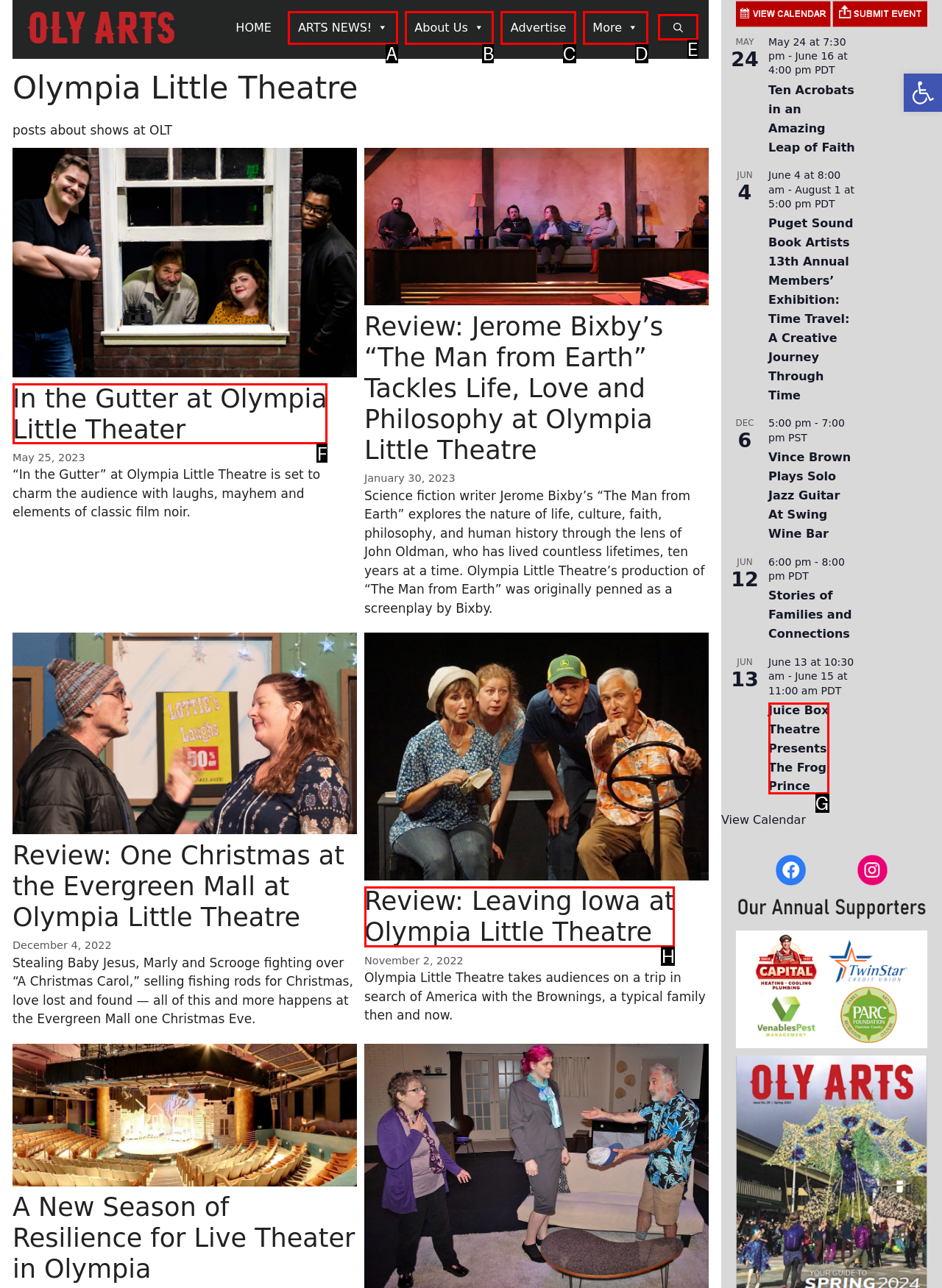Find the HTML element to click in order to complete this task: Search on the website
Answer with the letter of the correct option.

E